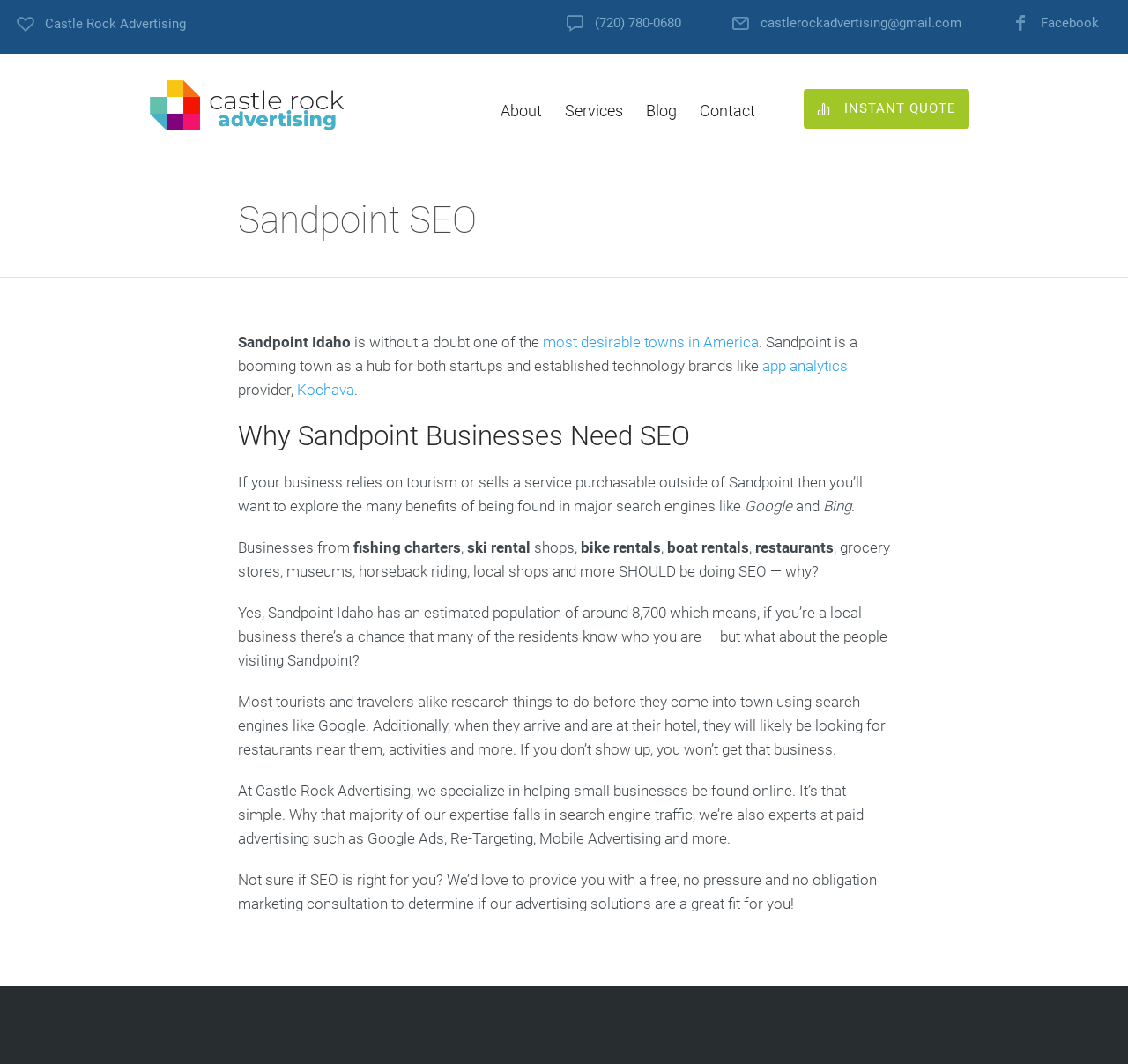Locate the bounding box coordinates of the element that should be clicked to fulfill the instruction: "Get an instant quote".

[0.712, 0.083, 0.859, 0.121]